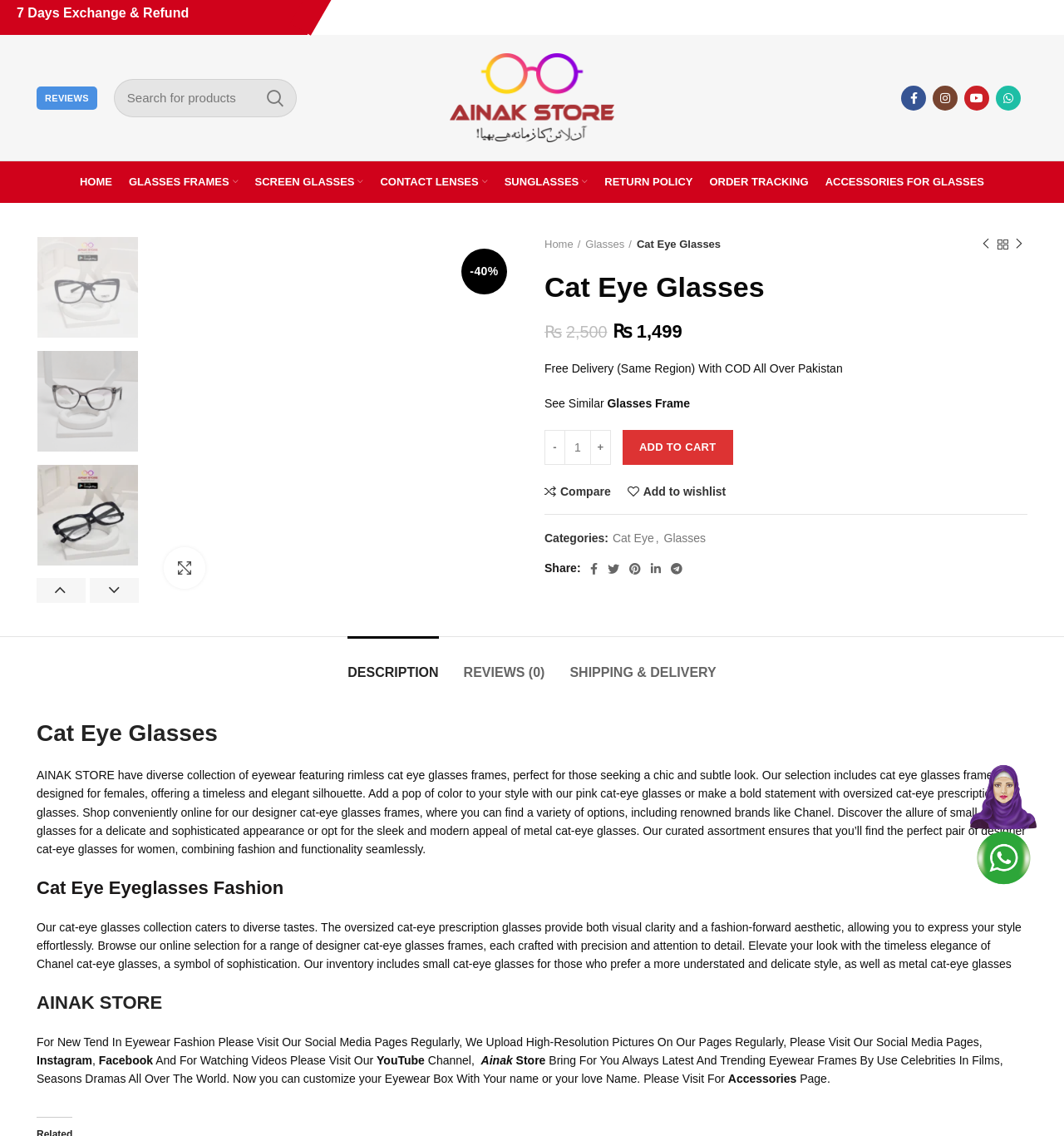Please find the bounding box coordinates of the section that needs to be clicked to achieve this instruction: "Search for cat eye glasses".

[0.107, 0.069, 0.279, 0.103]